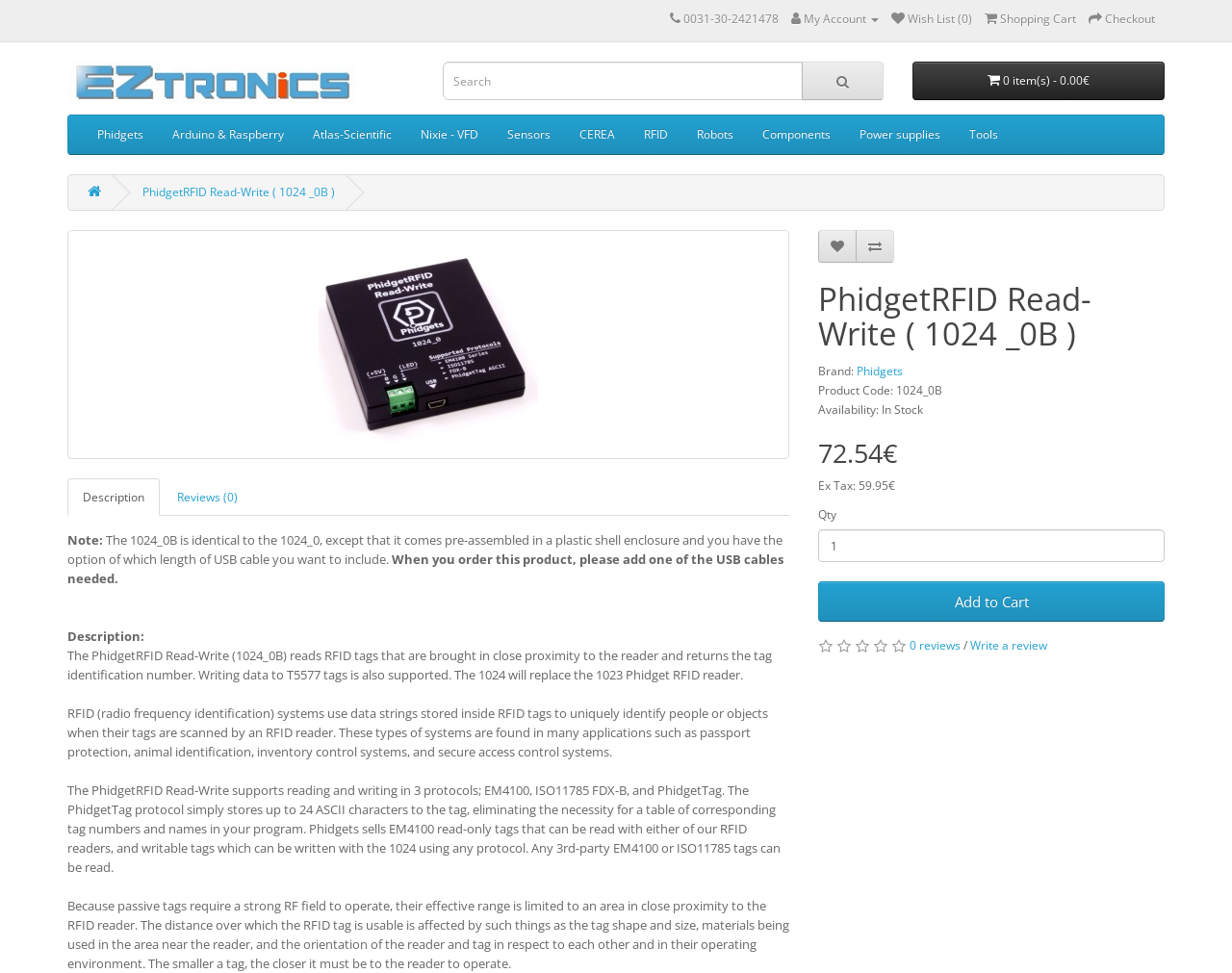Could you find the bounding box coordinates of the clickable area to complete this instruction: "Add to cart"?

[0.664, 0.598, 0.945, 0.639]